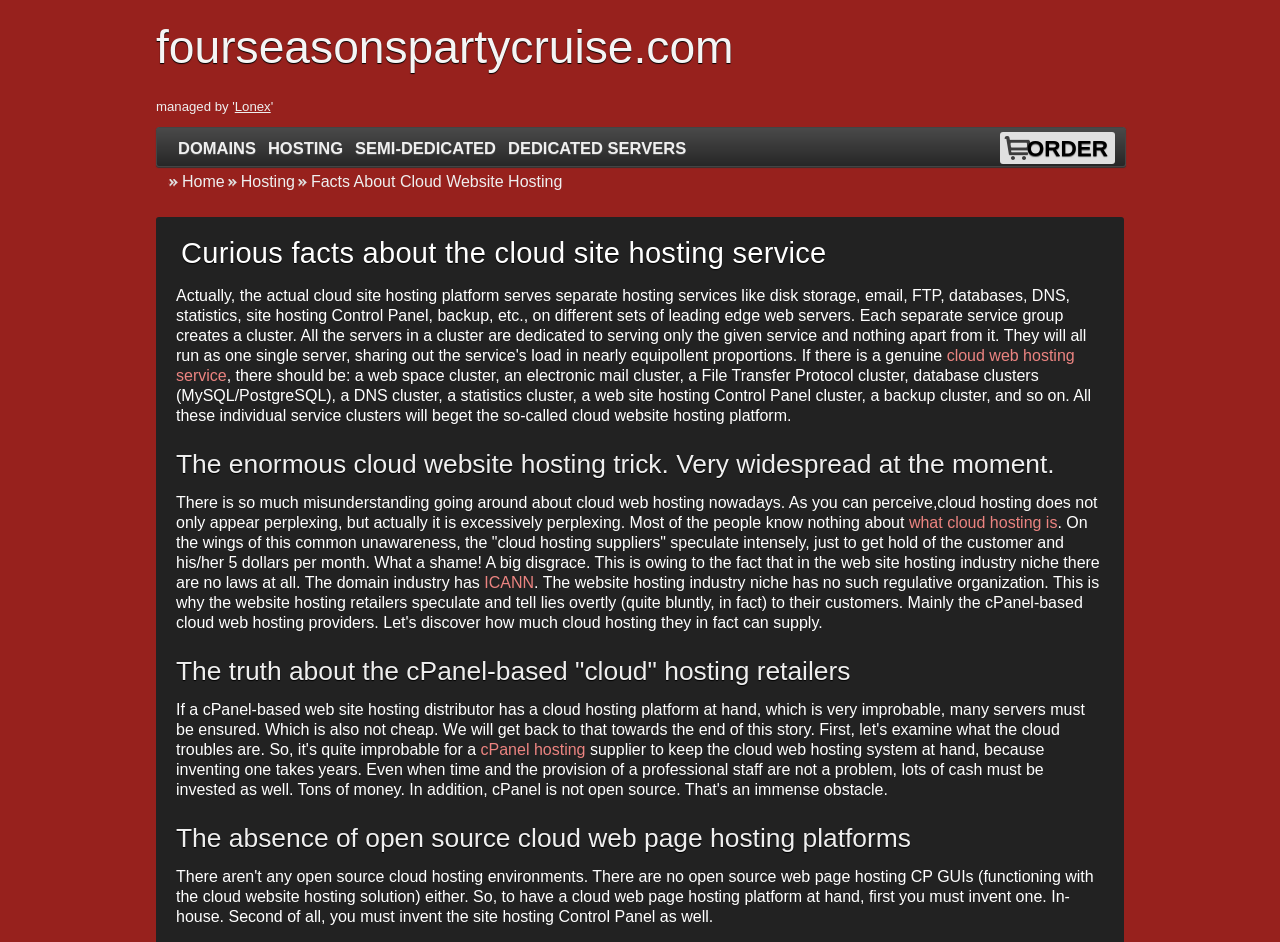Create a detailed narrative of the webpage’s visual and textual elements.

The webpage is about cloud hosting solutions, with a focus on debunking myths and misconceptions surrounding the industry. At the top, there is a header section with the title "The full truth about the cloud hosting solution" and a navigation menu with links to "Home", "Hosting", and other sections. Below the header, there are several links to different hosting services, including "Lonex", "DOMAINS", "HOSTING", "SEMI-DEDICATED", "DEDICATED SERVERS", and "ORDER".

The main content of the page is divided into several sections, each with a heading that summarizes the topic. The first section is titled "Facts About Cloud Website Hosting" and describes the components that make up a cloud hosting platform, including web space clusters, email clusters, FTP clusters, and more. 

The next section is titled "The enormous cloud website hosting trick" and discusses the widespread misunderstanding about cloud hosting. It explains that many people are unaware of what cloud hosting is, and that this lack of knowledge is exploited by hosting suppliers to get customers to pay a monthly fee.

The following section, "The truth about the cPanel-based 'cloud' hosting retailers", discusses the limitations of cPanel-based hosting solutions. Finally, the last section, "The absence of open source cloud web page hosting platforms", highlights the lack of open-source cloud hosting platforms.

Throughout the page, there are links to related topics, such as "cloud web hosting service", "what cloud hosting is", "ICANN", and "cPanel hosting". The overall structure of the page is organized, with clear headings and concise text that explains complex topics in a straightforward manner.